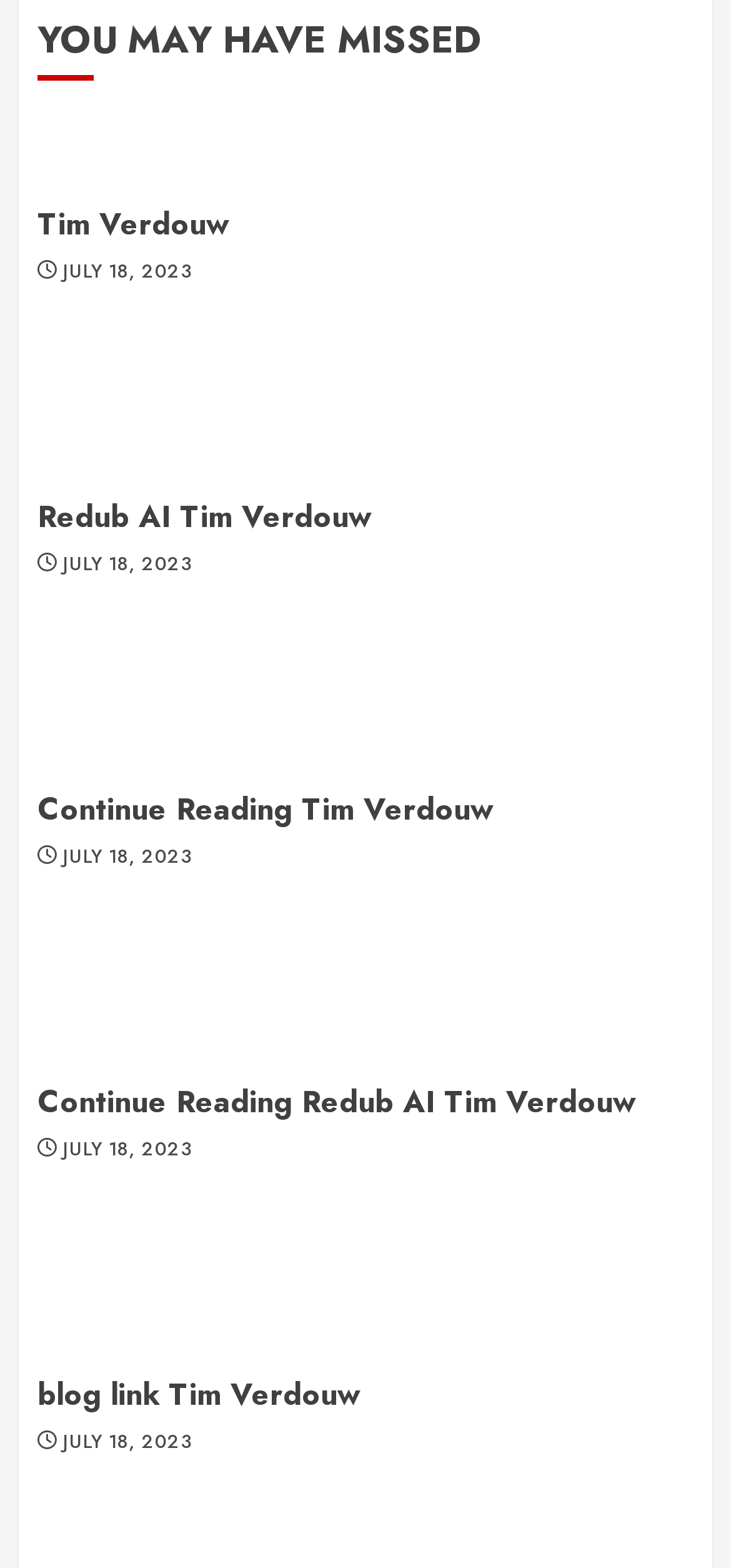Please respond to the question using a single word or phrase:
Who is the author of the article 'Redub AI Tim Verdouw'?

Tim Verdouw